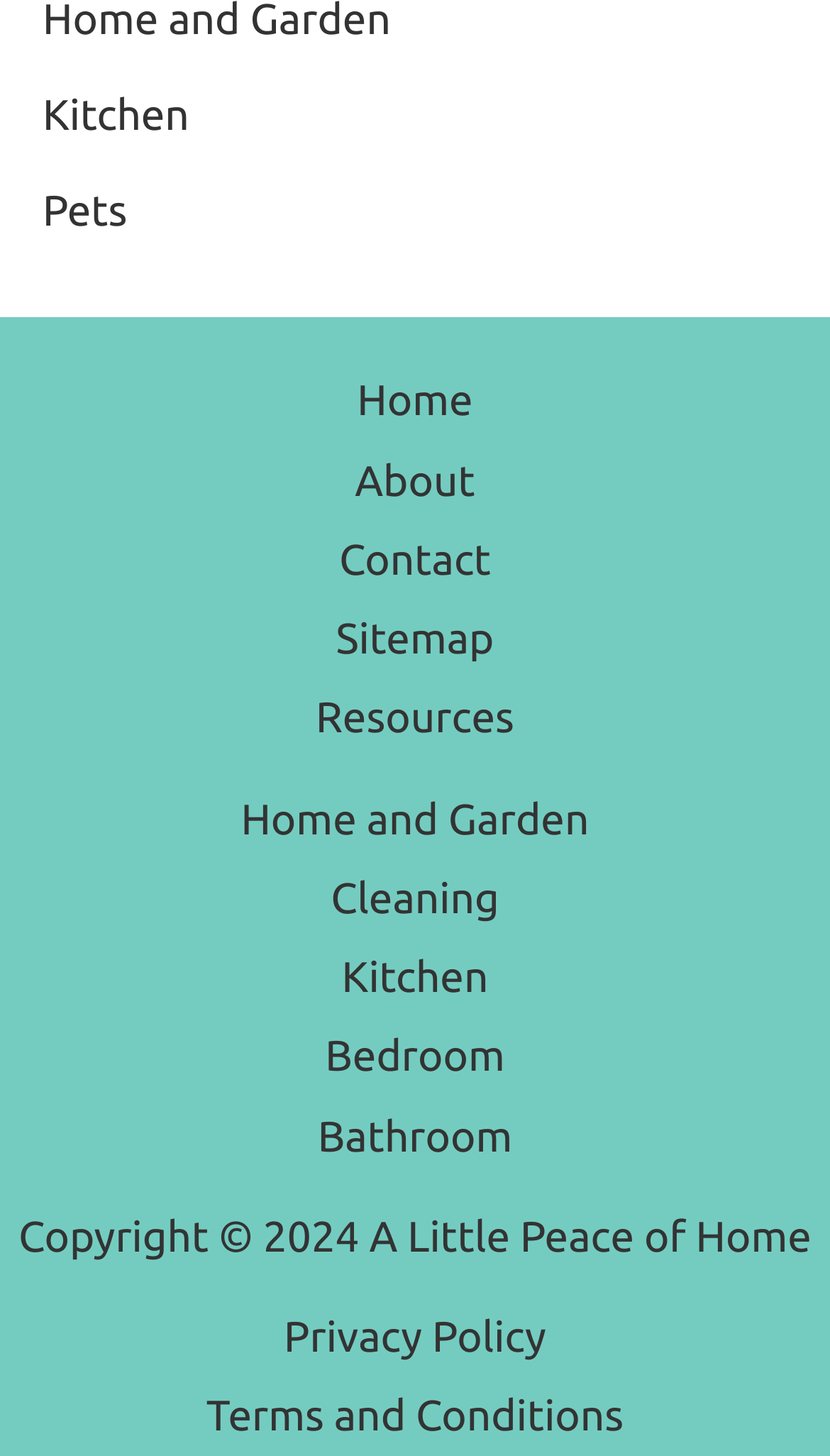Highlight the bounding box coordinates of the element that should be clicked to carry out the following instruction: "Explore games for Macintosh". The coordinates must be given as four float numbers ranging from 0 to 1, i.e., [left, top, right, bottom].

None